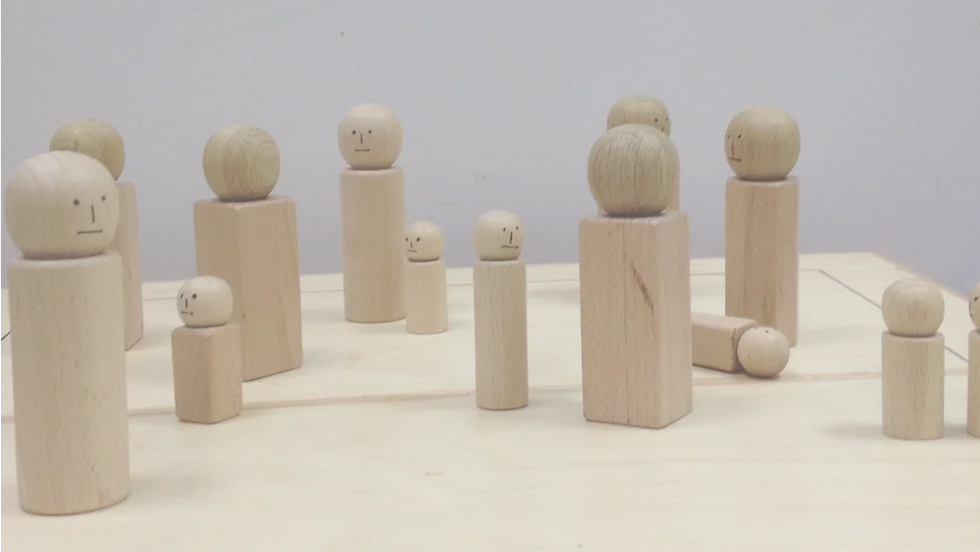Provide your answer to the question using just one word or phrase: What is the primary emotion conveyed by the figures' facial expressions?

Neutral